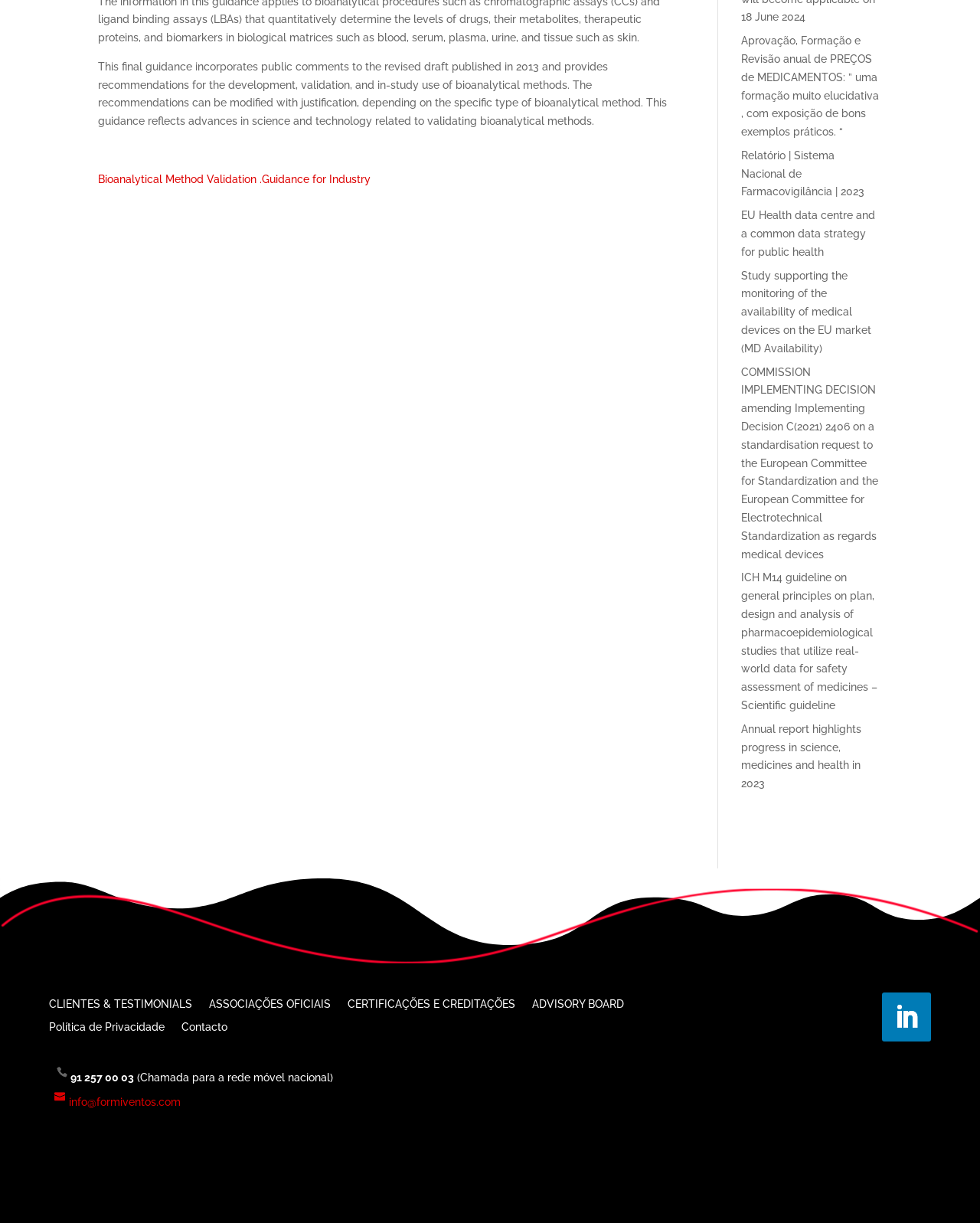Please determine the bounding box coordinates for the UI element described here. Use the format (top-left x, top-left y, bottom-right x, bottom-right y) with values bounded between 0 and 1: Política de Privacidade

[0.05, 0.836, 0.168, 0.849]